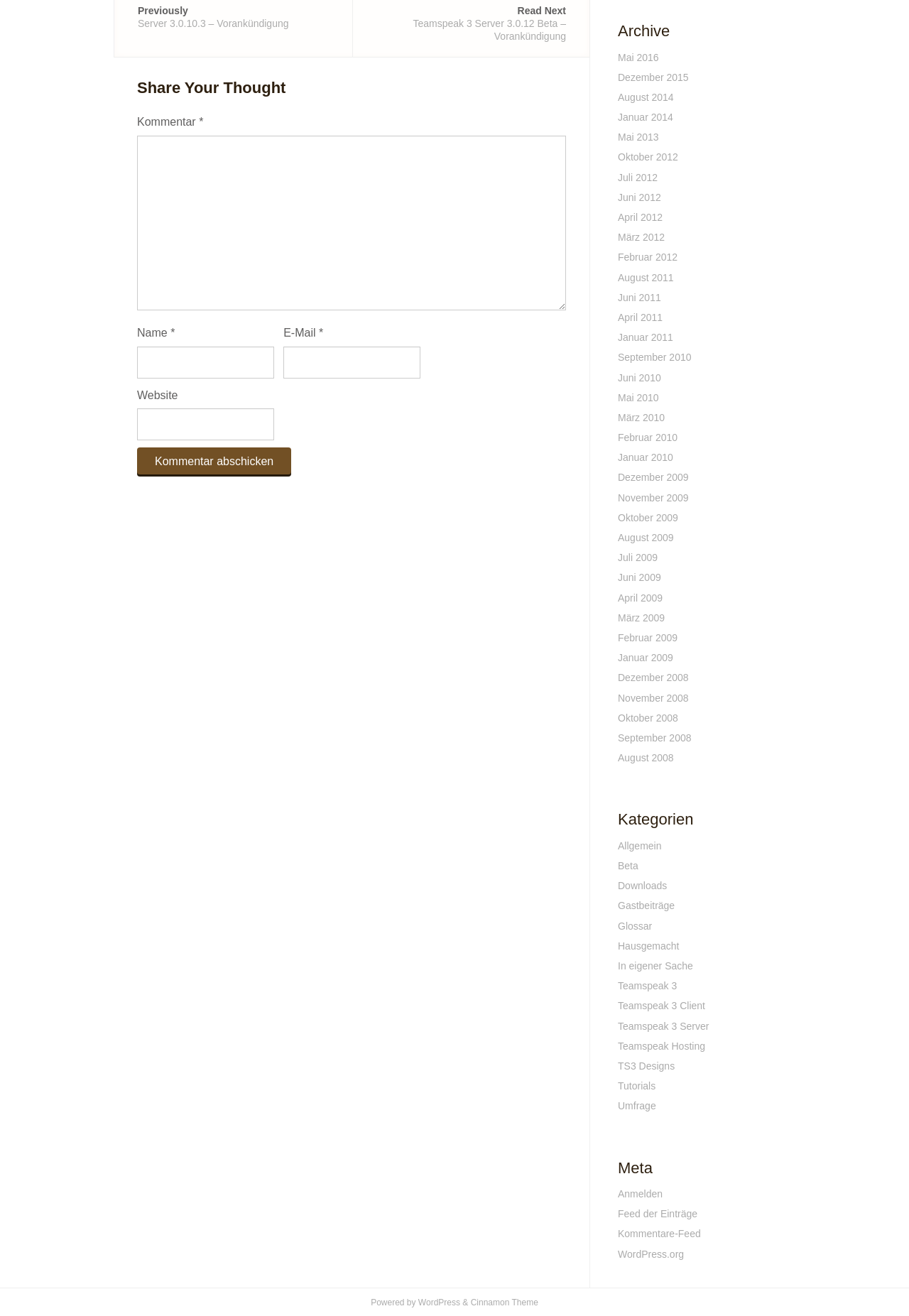What is the purpose of the button?
Give a detailed explanation using the information visible in the image.

I found a button with the text 'Kommentar abschicken' which is German for 'Submit a comment', and it is located below the textboxes, so I infer that its purpose is to submit a comment.